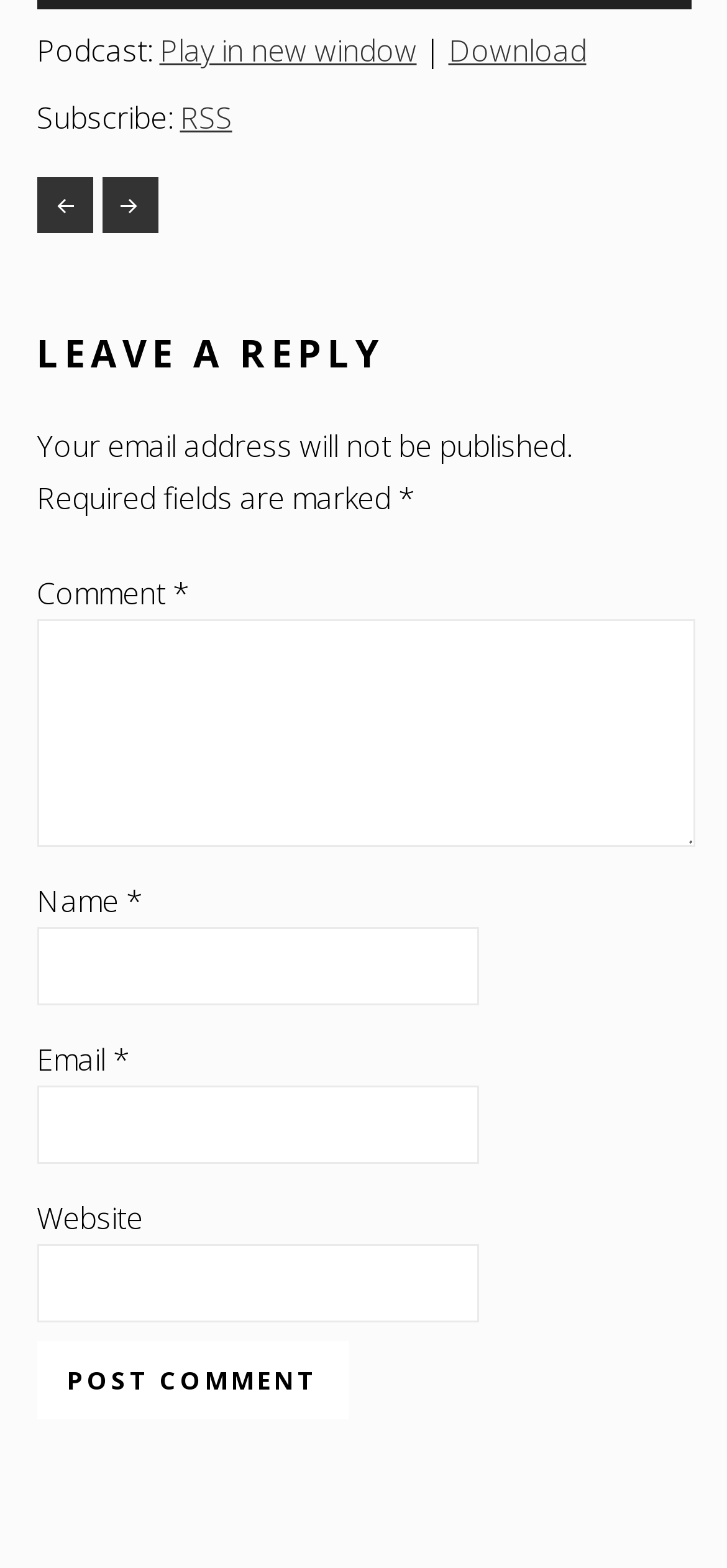Please answer the following question using a single word or phrase: 
What is required to leave a reply?

Name, Email, and Comment